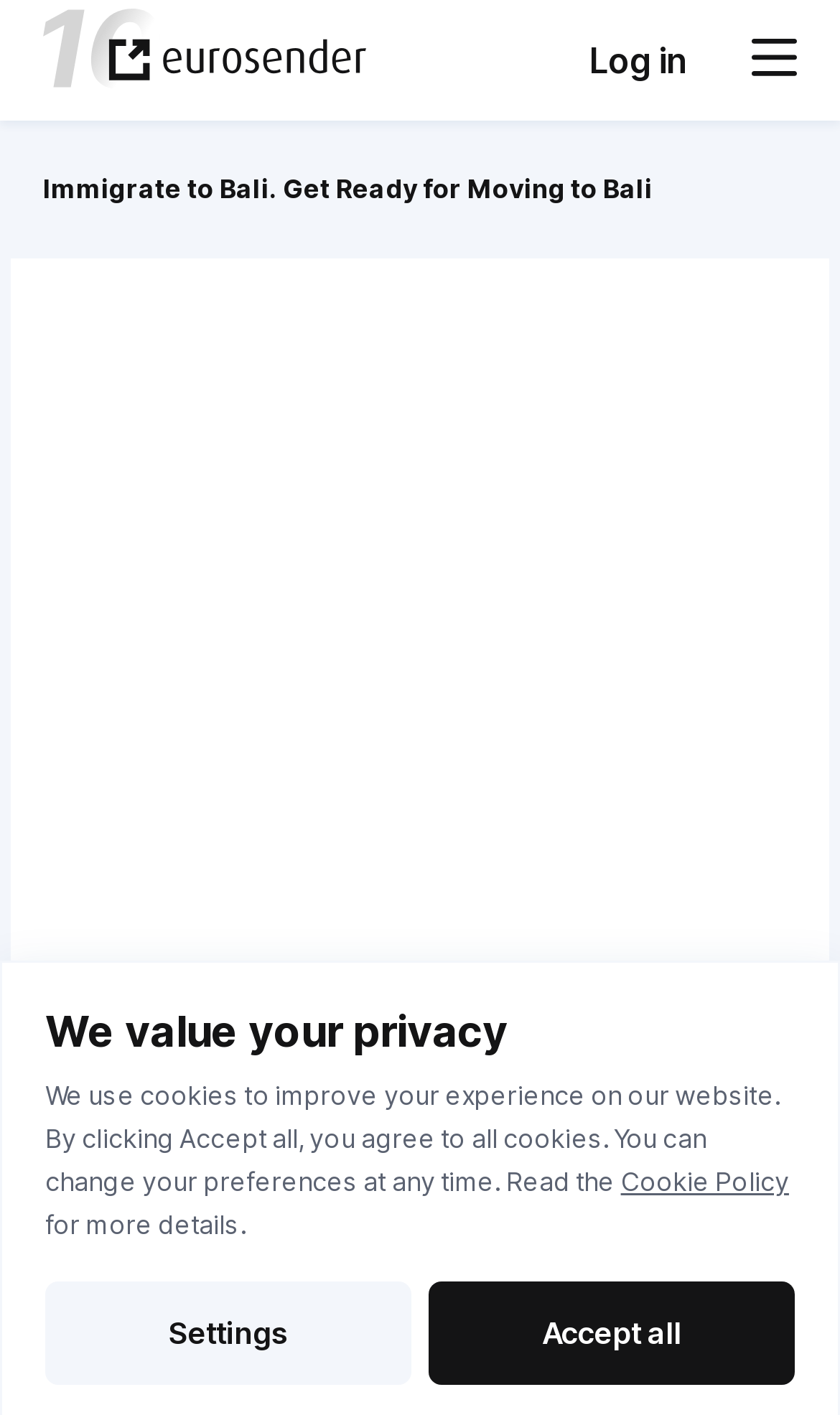Locate the UI element that matches the description aria-label="Navigate to home" in the webpage screenshot. Return the bounding box coordinates in the format (top-left x, top-left y, bottom-right x, bottom-right y), with values ranging from 0 to 1.

[0.051, 0.022, 0.436, 0.064]